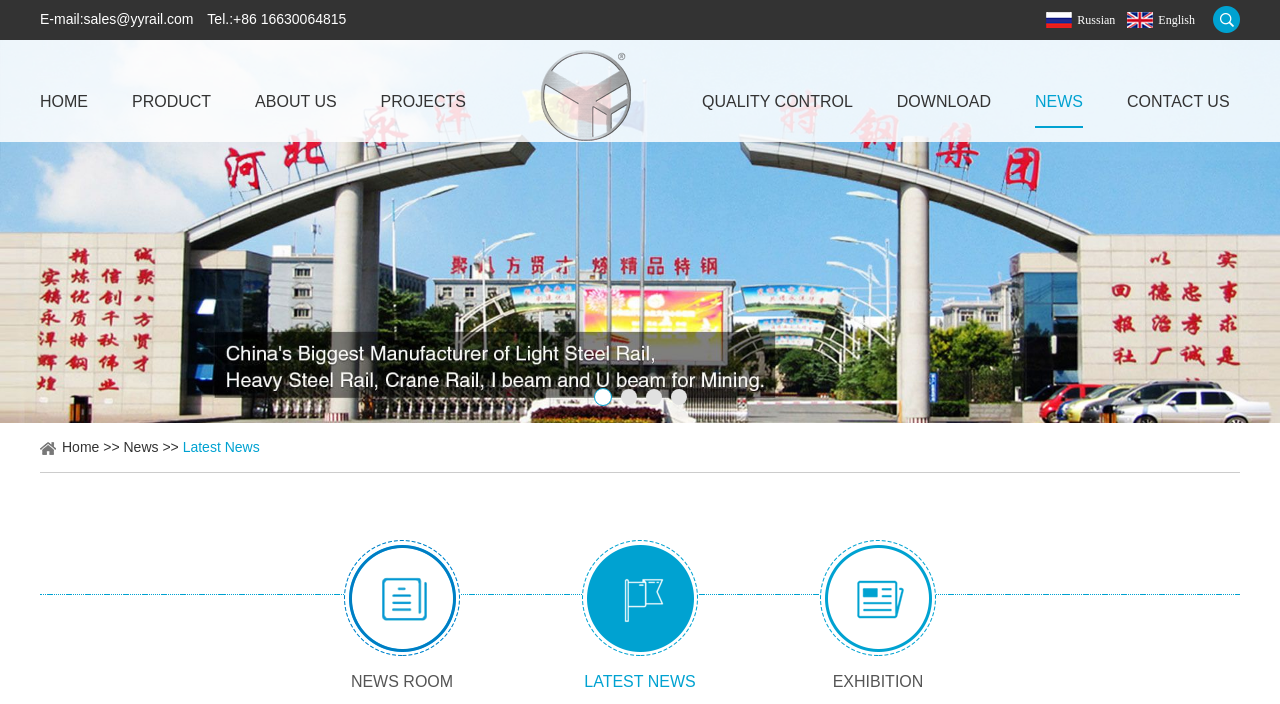Please find the bounding box coordinates of the clickable region needed to complete the following instruction: "Contact us via email". The bounding box coordinates must consist of four float numbers between 0 and 1, i.e., [left, top, right, bottom].

[0.065, 0.016, 0.151, 0.038]